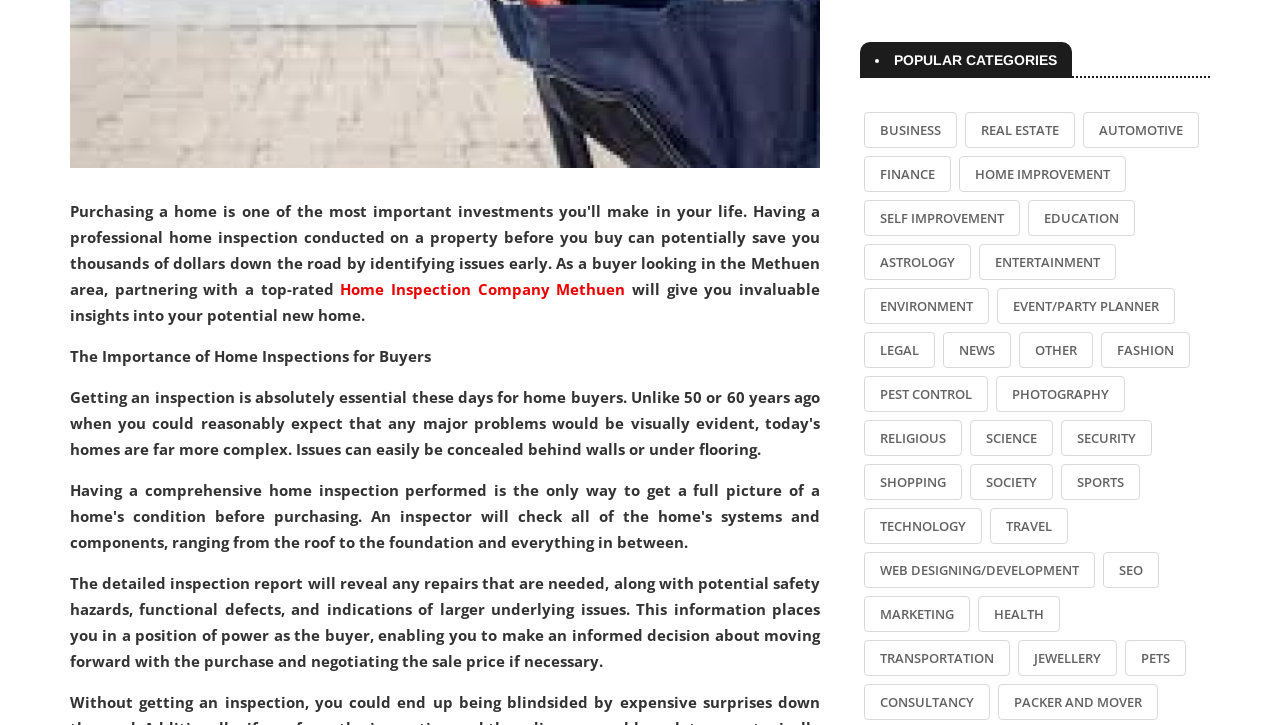Determine the bounding box coordinates for the clickable element to execute this instruction: "Click on Home Inspection Company Methuen". Provide the coordinates as four float numbers between 0 and 1, i.e., [left, top, right, bottom].

[0.266, 0.385, 0.489, 0.412]